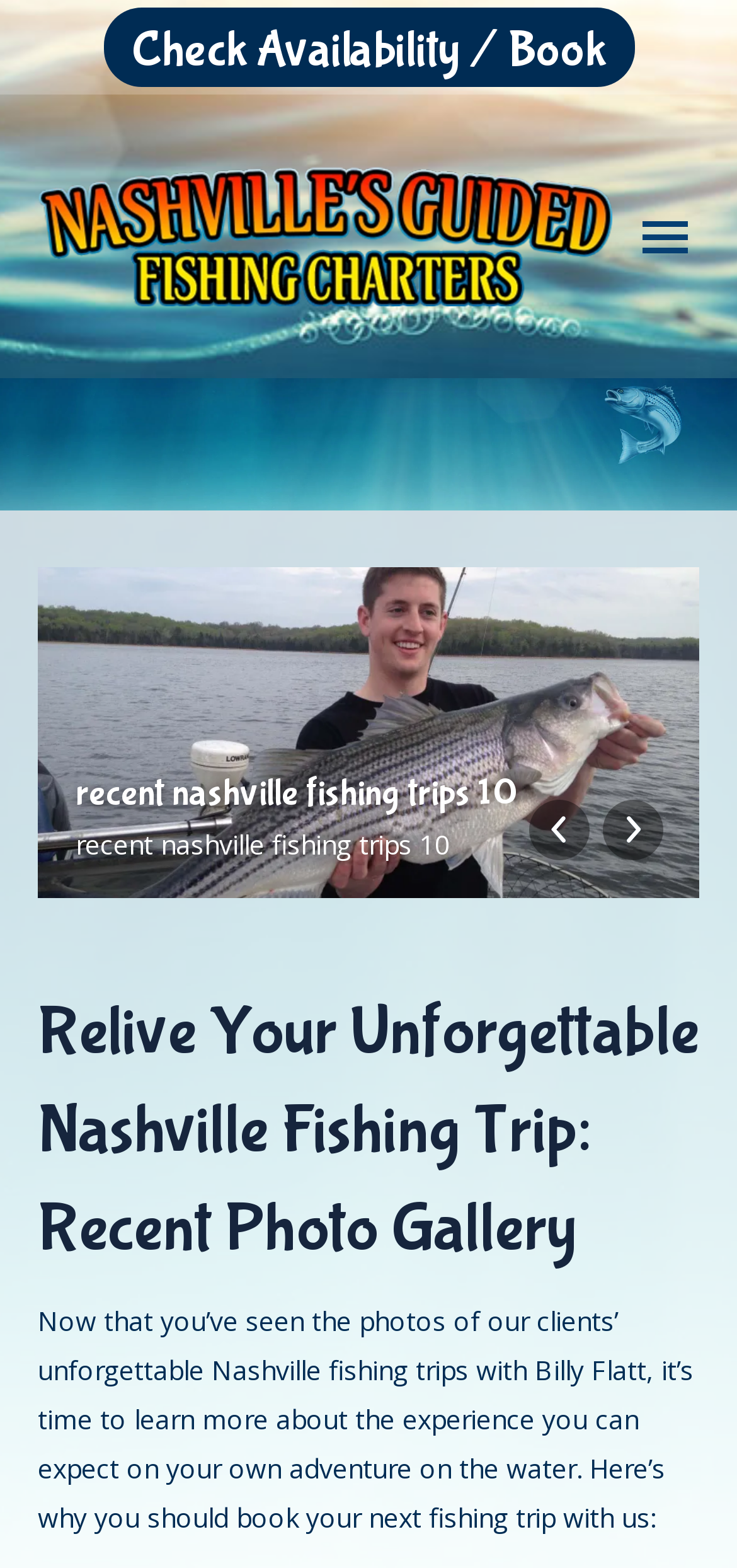Locate the bounding box coordinates for the element described below: "Check Availability / Book". The coordinates must be four float values between 0 and 1, formatted as [left, top, right, bottom].

[0.14, 0.005, 0.86, 0.055]